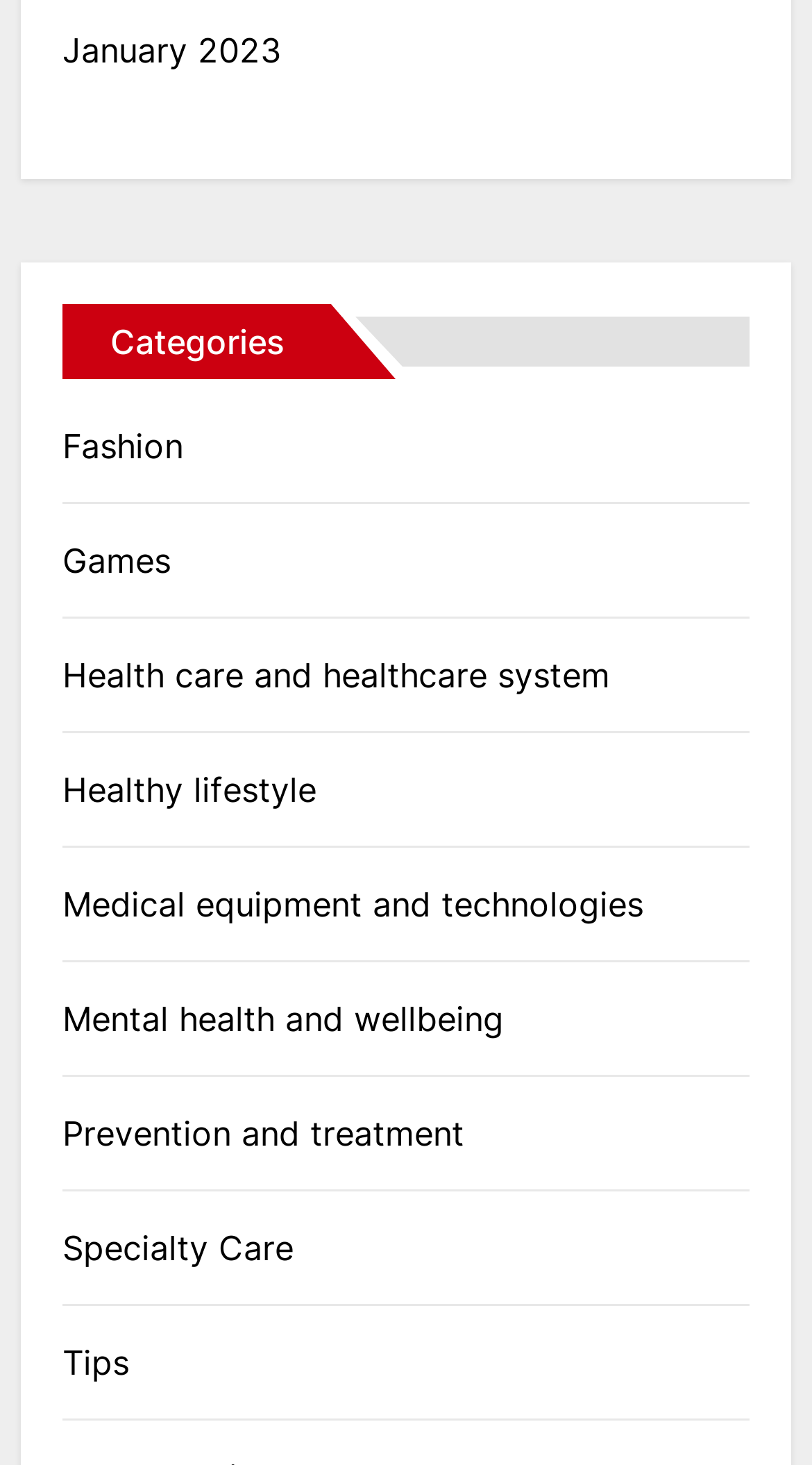Please determine the bounding box coordinates, formatted as (top-left x, top-left y, bottom-right x, bottom-right y), with all values as floating point numbers between 0 and 1. Identify the bounding box of the region described as: Prevention and treatment

[0.077, 0.756, 0.589, 0.791]